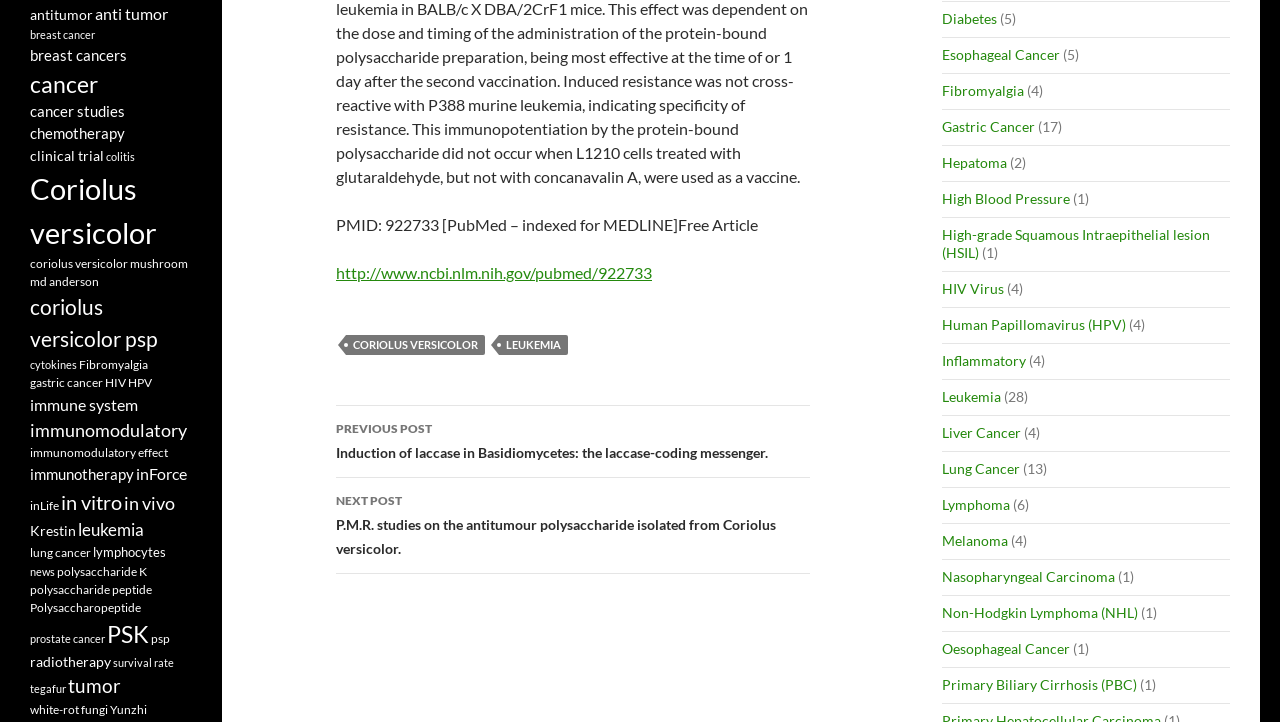Provide the bounding box coordinates in the format (top-left x, top-left y, bottom-right x, bottom-right y). All values are floating point numbers between 0 and 1. Determine the bounding box coordinate of the UI element described as: Primary Biliary Cirrhosis (PBC)

[0.736, 0.936, 0.888, 0.96]